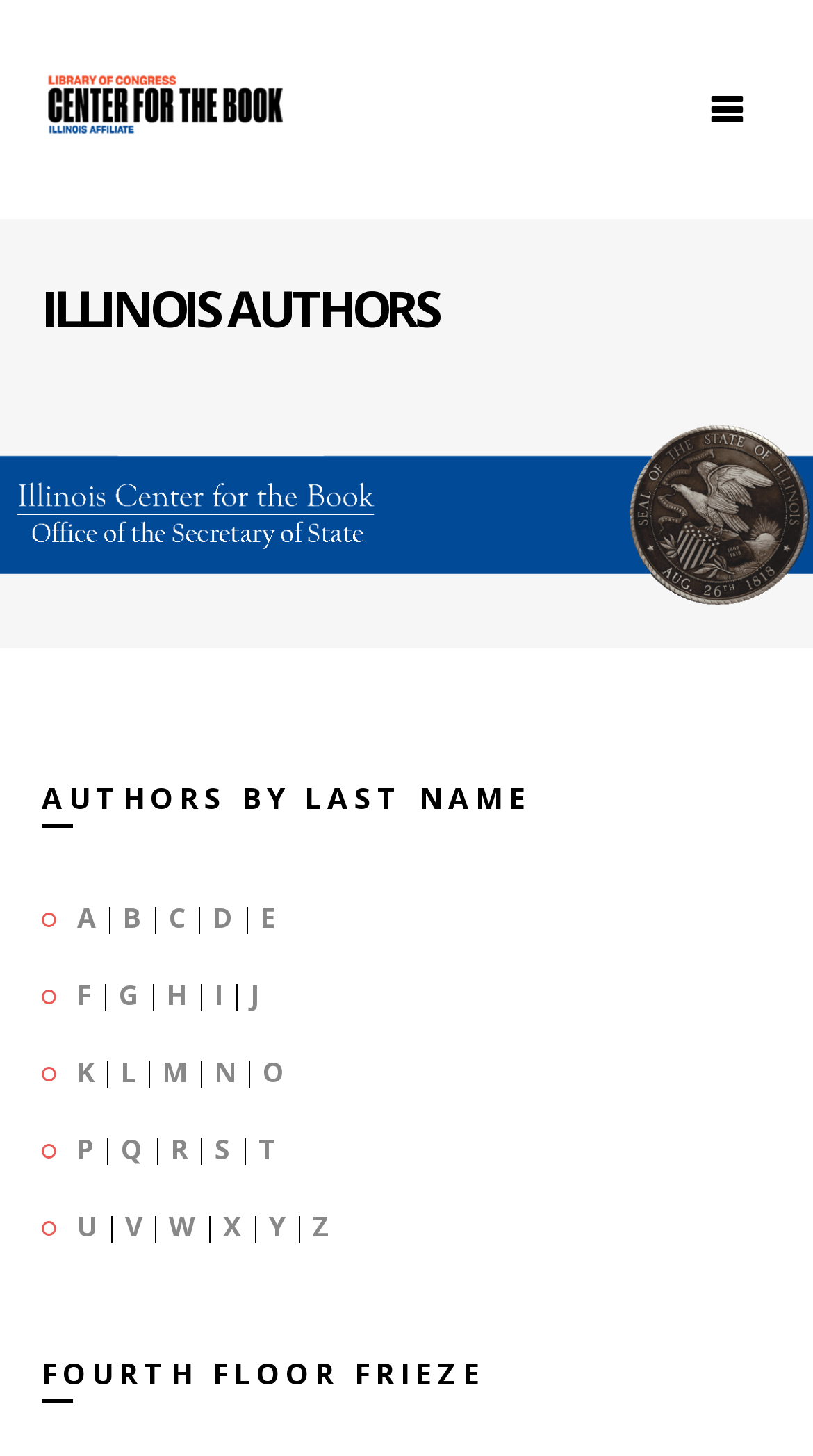Determine the bounding box coordinates of the section to be clicked to follow the instruction: "Click the link to authors starting with A". The coordinates should be given as four float numbers between 0 and 1, formatted as [left, top, right, bottom].

[0.095, 0.617, 0.118, 0.643]